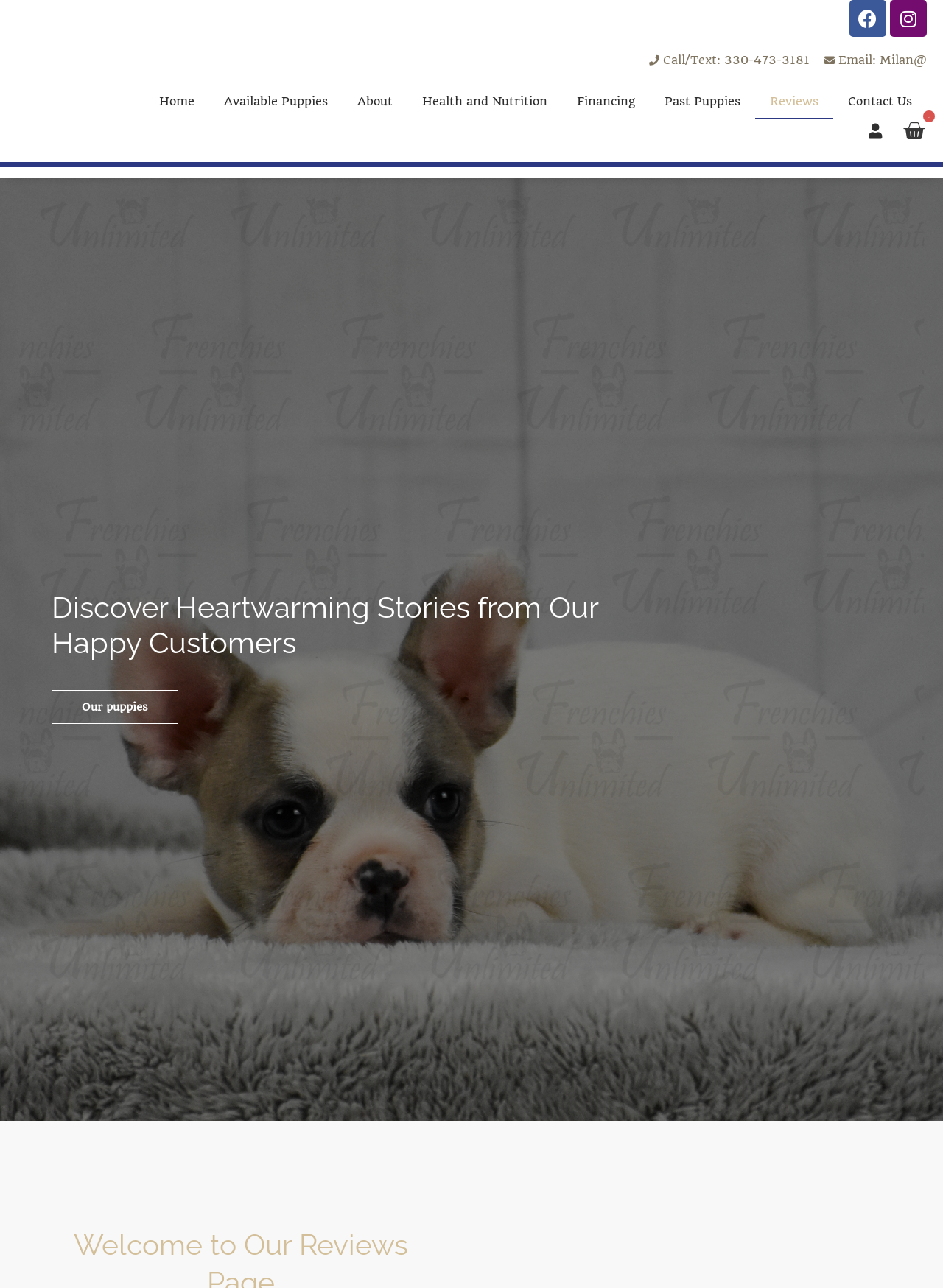What is the phone number to contact Frenchies Unlimited Ohio?
Could you give a comprehensive explanation in response to this question?

The phone number to contact Frenchies Unlimited Ohio is 330-473-3181, which is listed on the webpage as 'Call/Text: 330-473-3181'.